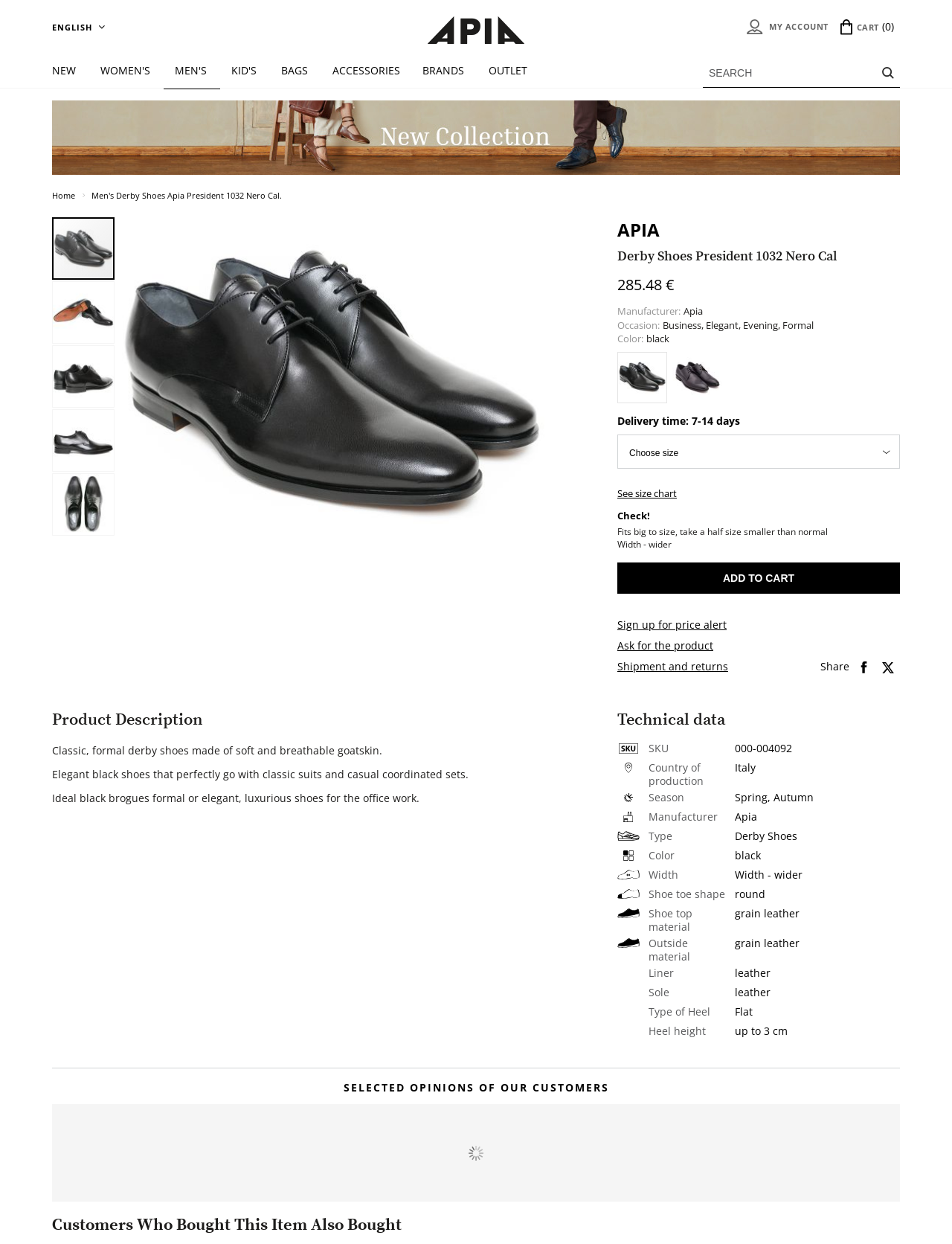What is the color of the Derby Shoes President 1032 Nero Cal?
Refer to the screenshot and deliver a thorough answer to the question presented.

I found the color of the Derby Shoes President 1032 Nero Cal by looking at the StaticText element with the text 'Color:' and its corresponding value 'black' which is located below the product name and above the product description.